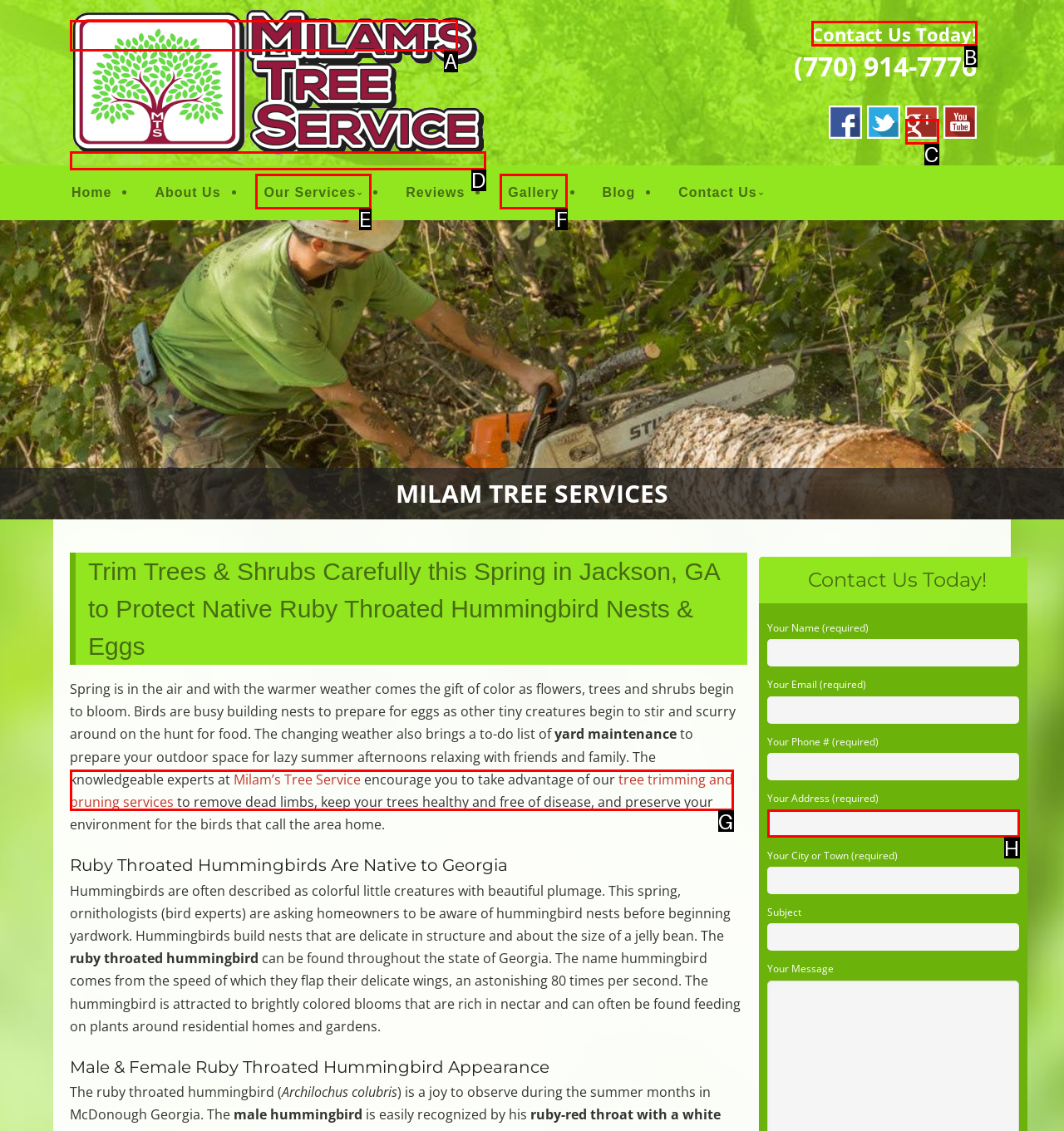From the given options, tell me which letter should be clicked to complete this task: Click the 'Contact Us Today!' link
Answer with the letter only.

B